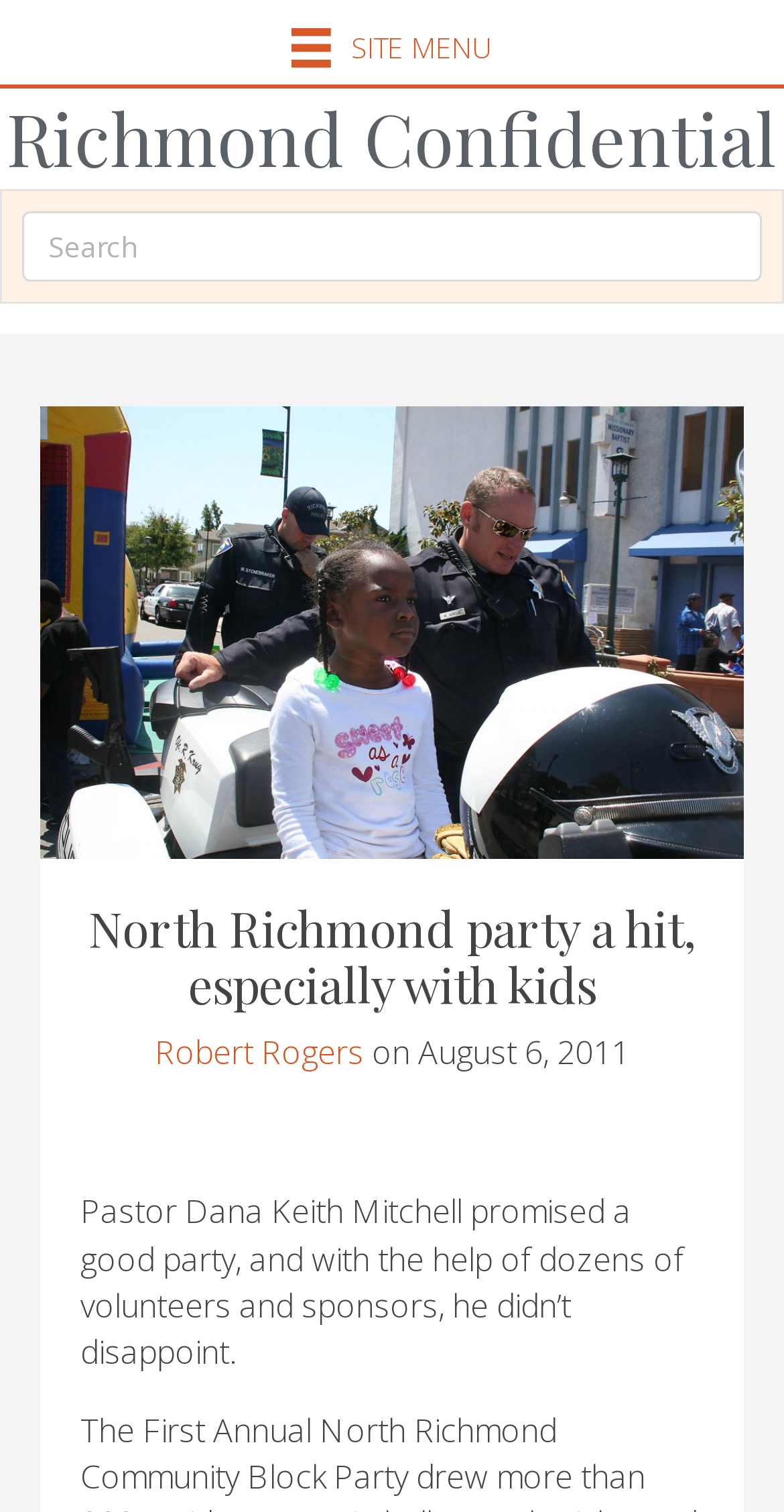Identify the text that serves as the heading for the webpage and generate it.

North Richmond party a hit, especially with kids